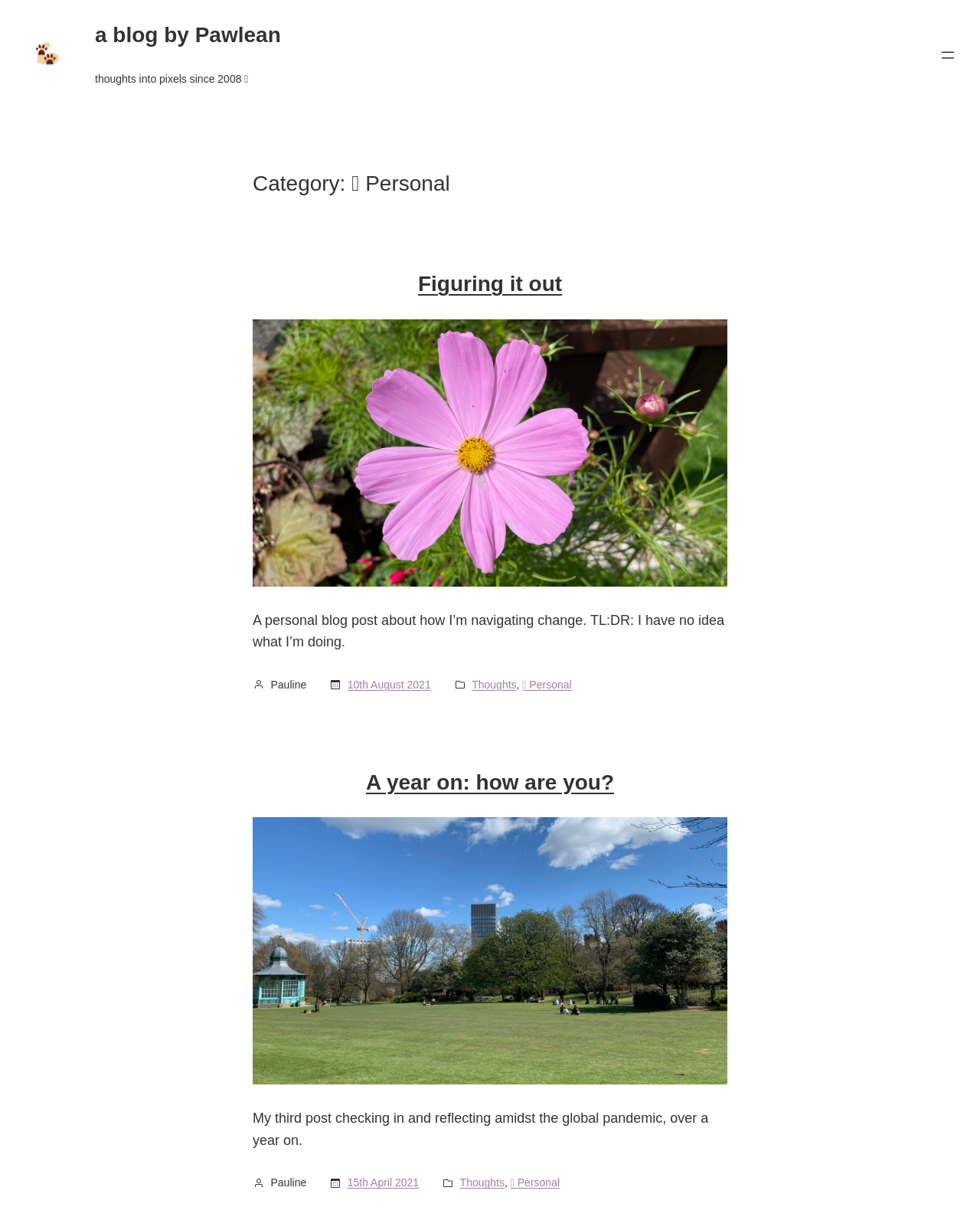Could you determine the bounding box coordinates of the clickable element to complete the instruction: "read the post 'Figuring it out'"? Provide the coordinates as four float numbers between 0 and 1, i.e., [left, top, right, bottom].

[0.258, 0.223, 0.742, 0.243]